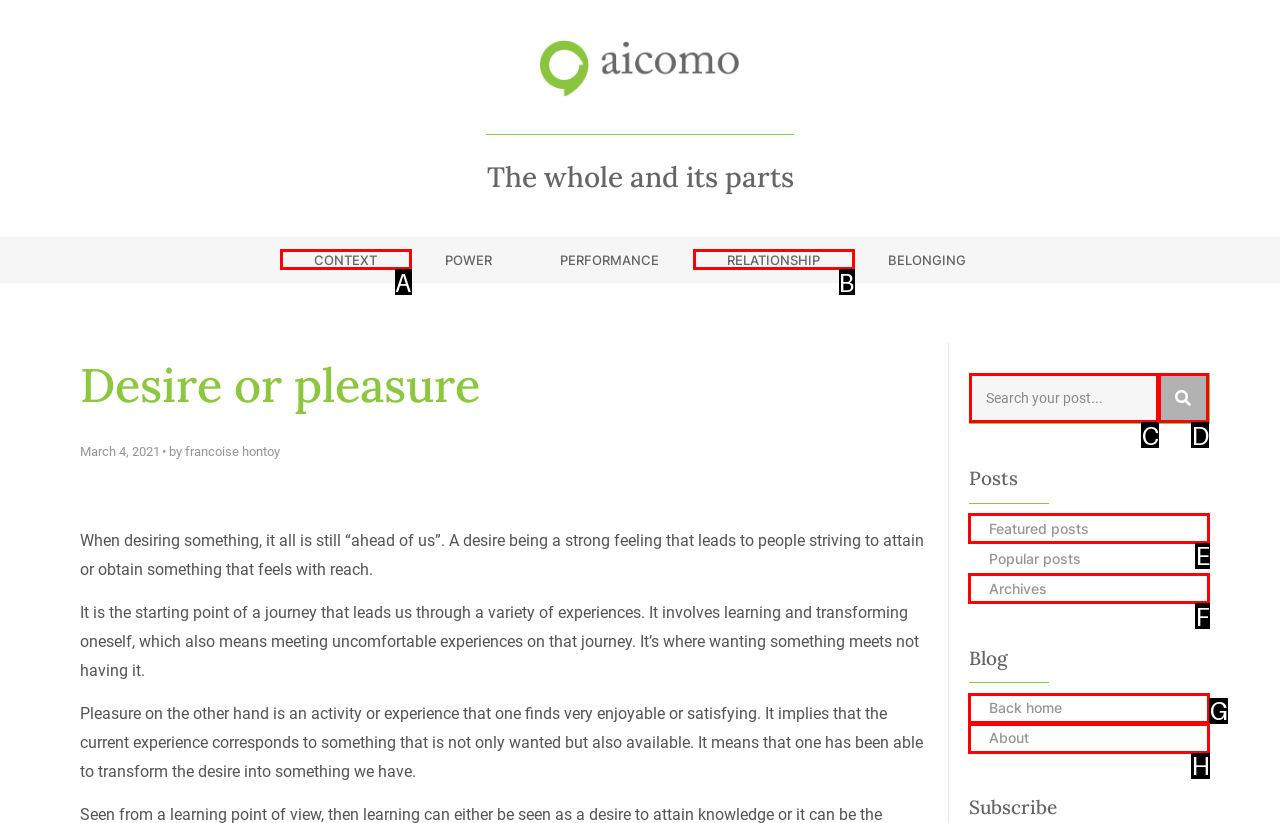Choose the letter of the UI element necessary for this task: View featured posts
Answer with the correct letter.

E